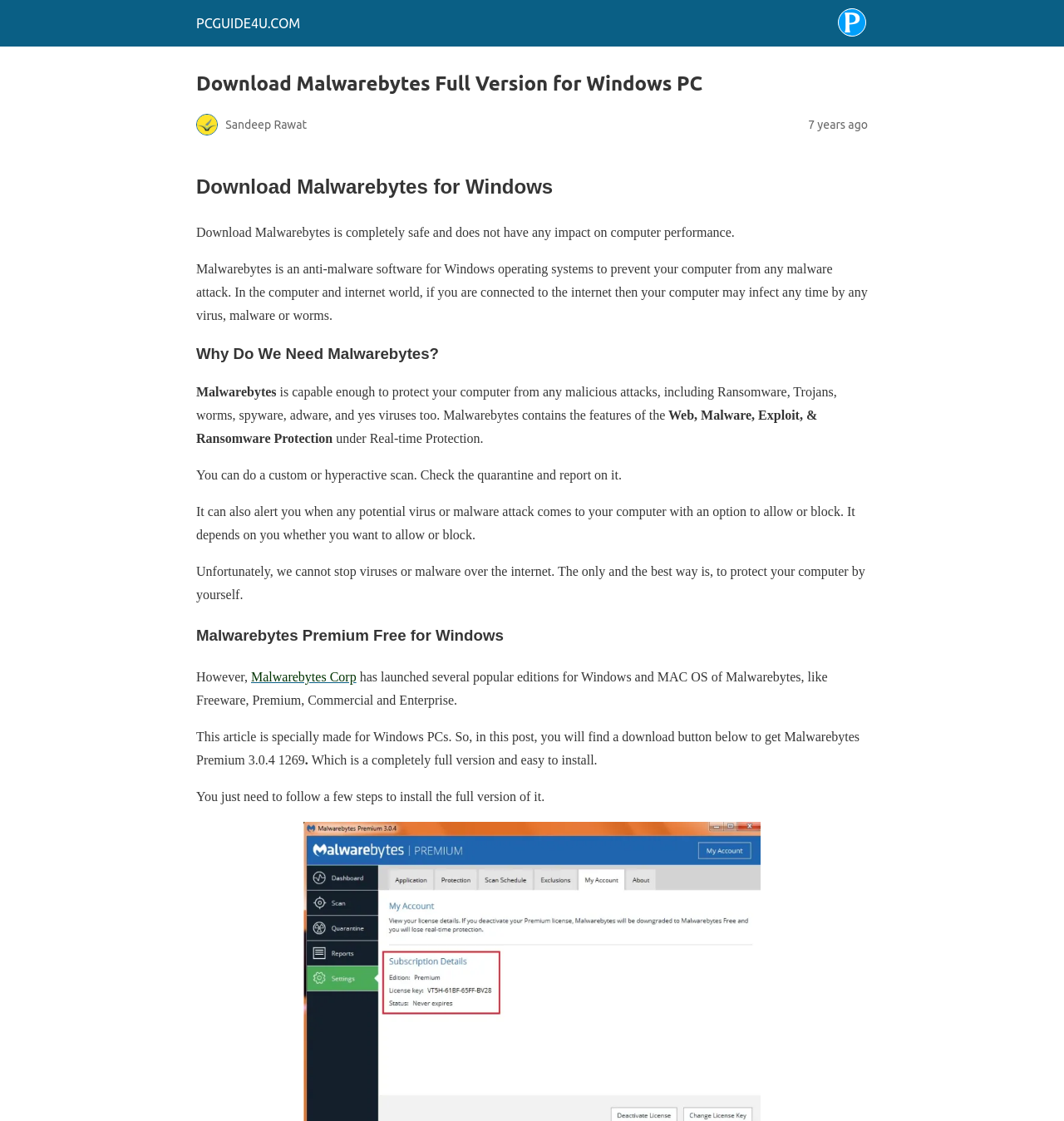Provide your answer in a single word or phrase: 
What is the purpose of Malwarebytes software?

Protect computer from malware